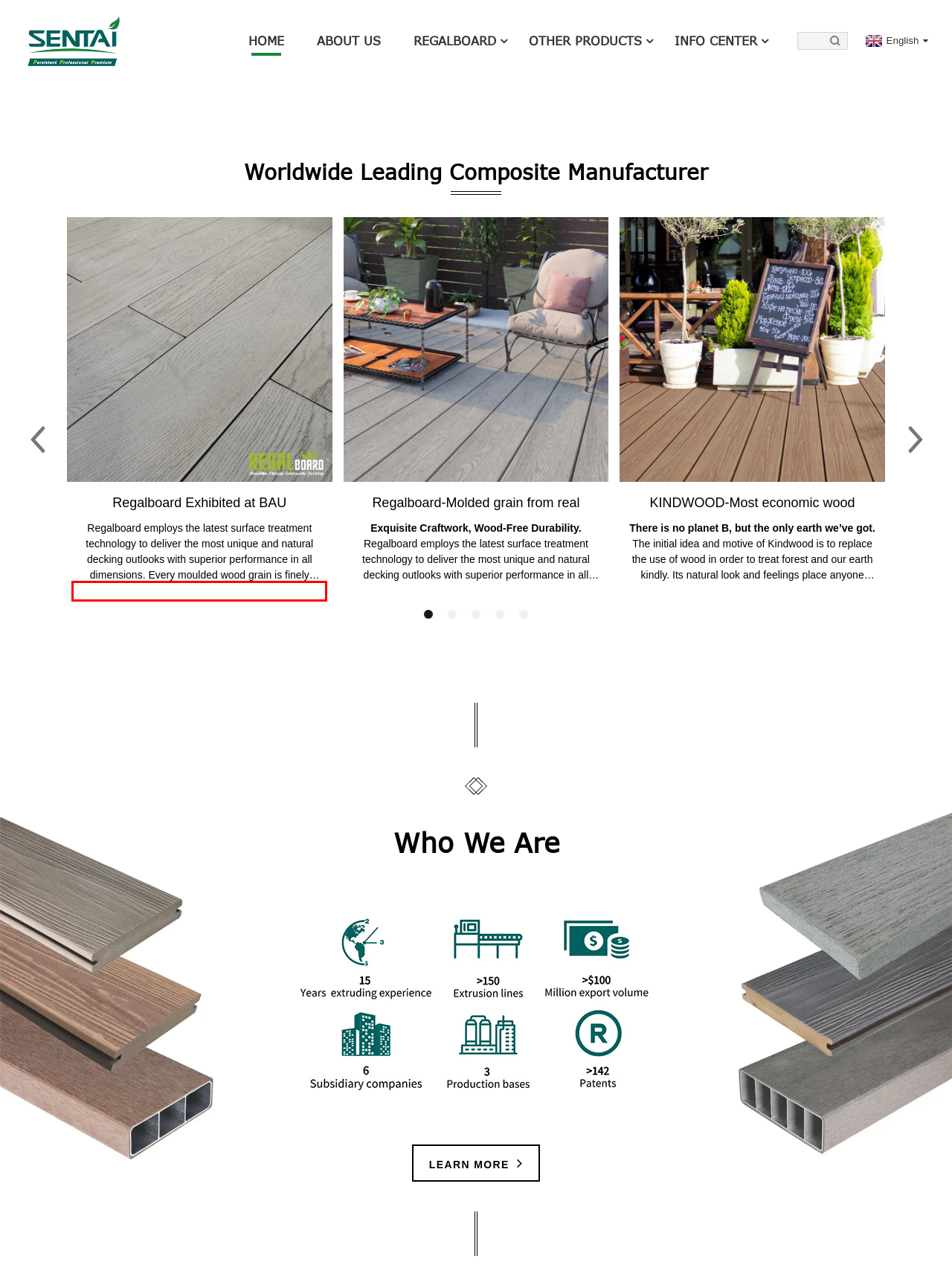Review the screenshot of the webpage and recognize the text inside the red rectangle bounding box. Provide the extracted text content.

The special surfacing material allows screw head lost effect after nail hammering and meanwhile ensures excellent resistance to slip. Thanks to the soft cap, no splinter or other drawbacks like scratches, or hurts will occur to consumers even walk on it by barefoot.